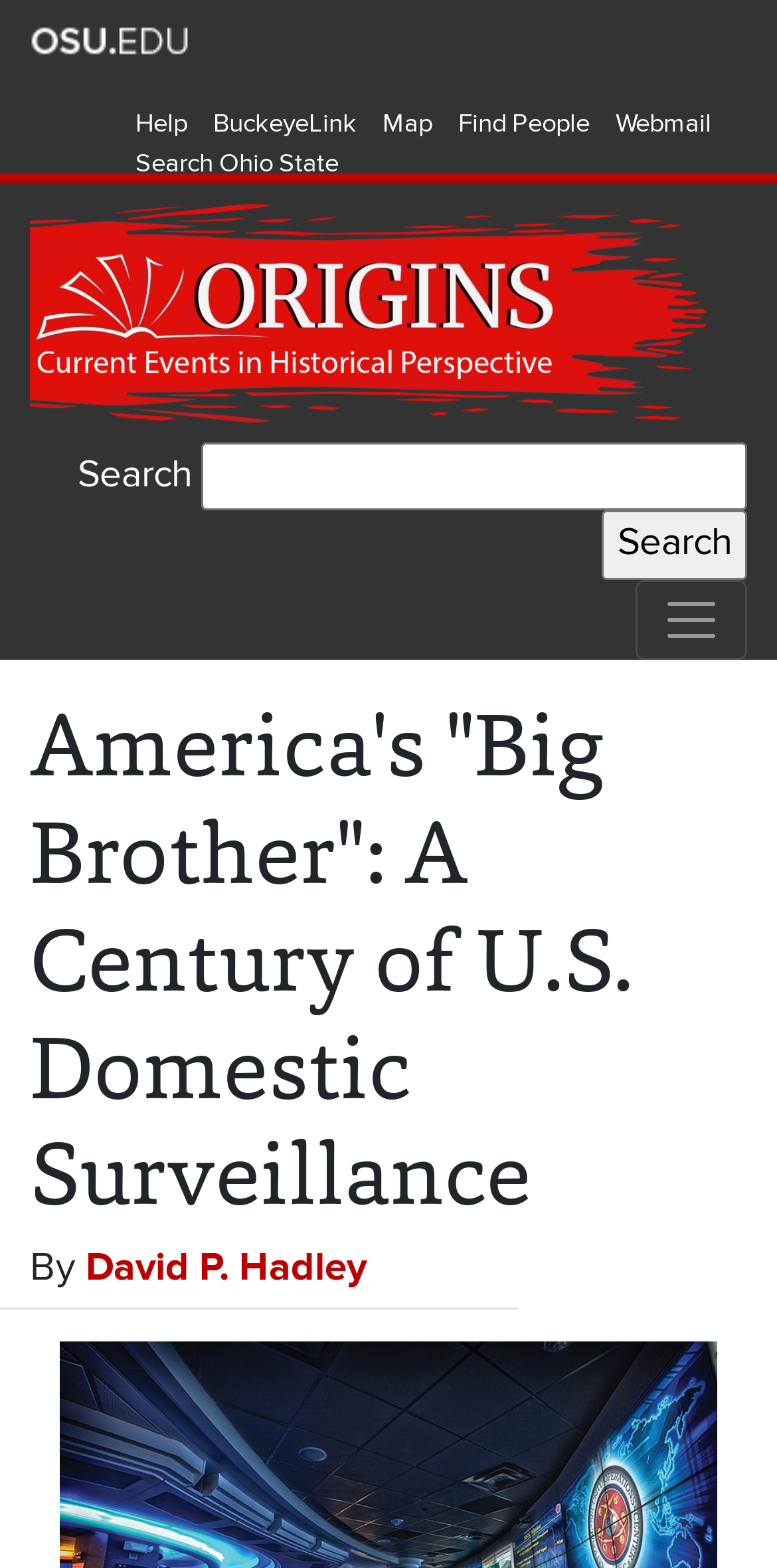What is the name of the website section?
Using the visual information, reply with a single word or short phrase.

Origins